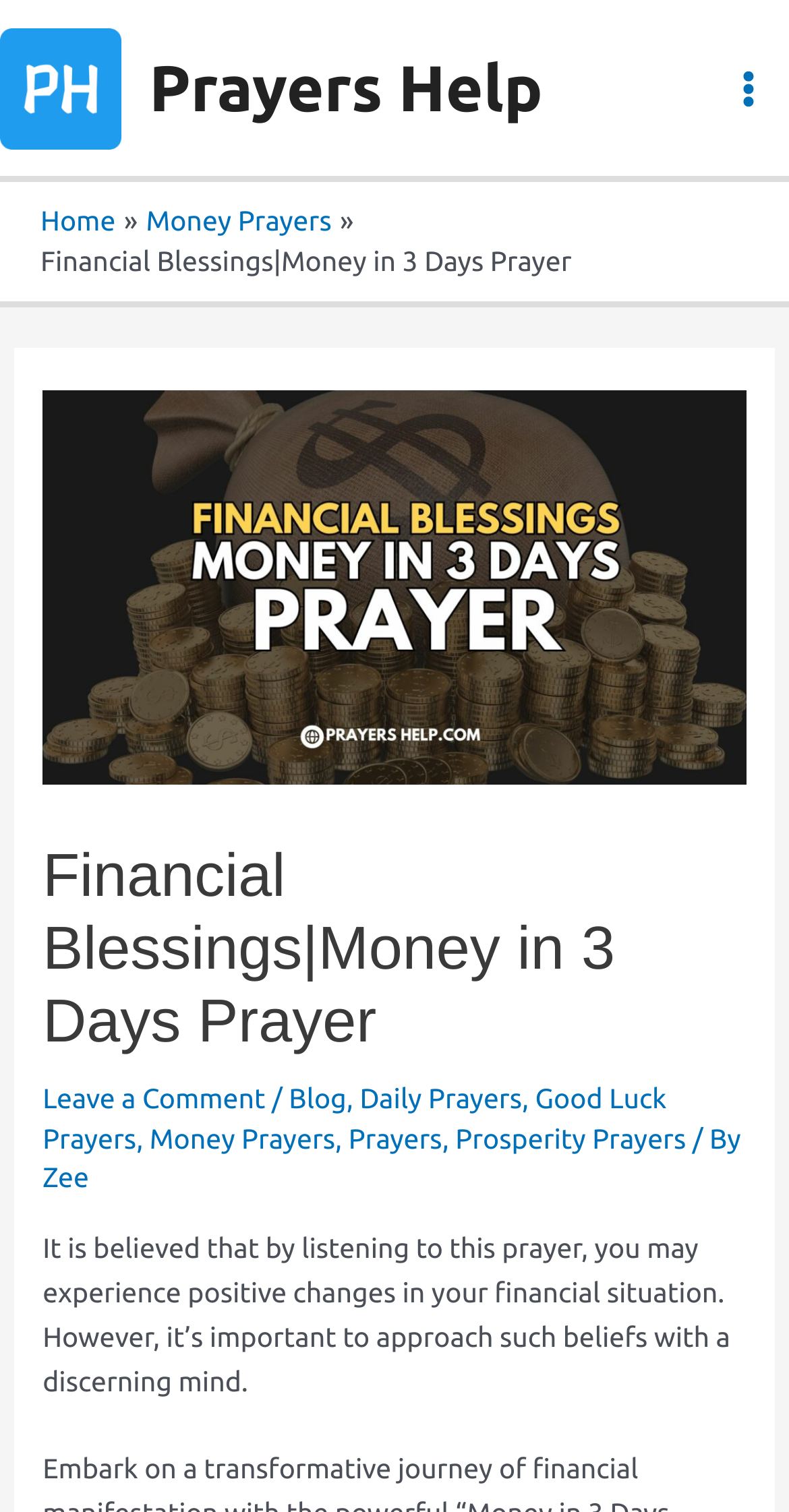Determine the bounding box coordinates for the area you should click to complete the following instruction: "Open the 'Main Menu'".

[0.896, 0.031, 1.0, 0.085]